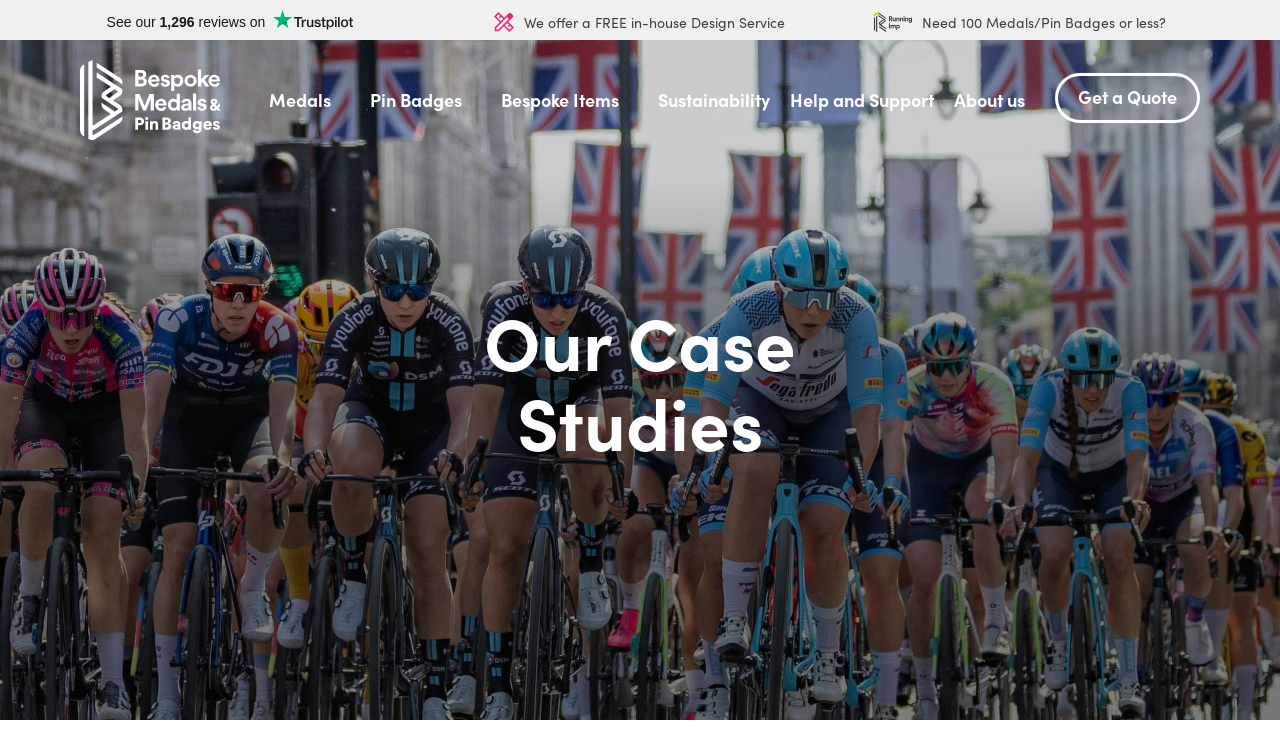Look at the image and answer the question in detail:
What is the purpose of the 'Get a Quote' button?

The 'Get a Quote' button is a call-to-action element that suggests the user can click on it to receive a quote for a product or service. This is a common pattern in e-commerce websites, where users can request a quote for a customized product.